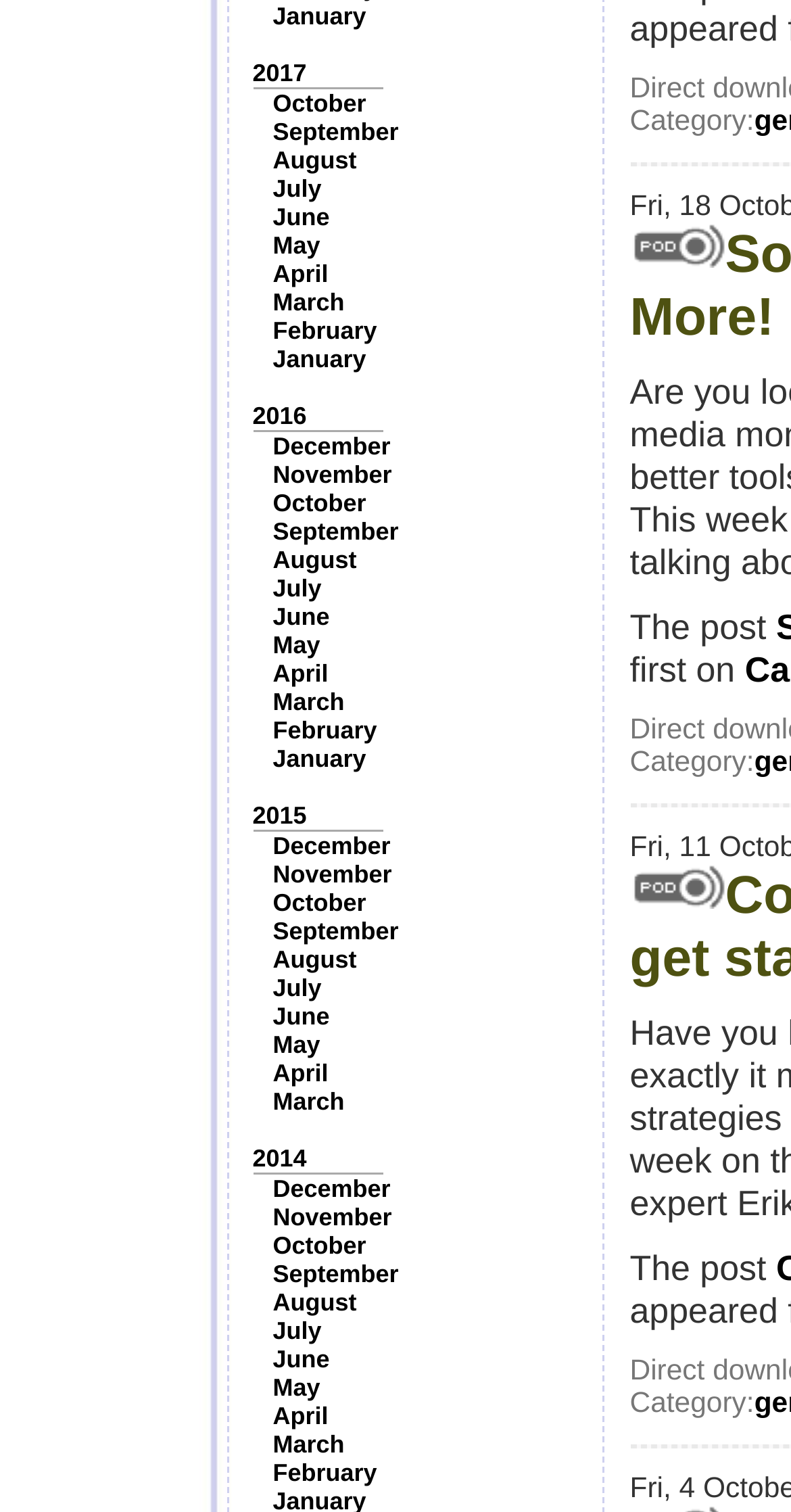Please locate the clickable area by providing the bounding box coordinates to follow this instruction: "Check next post".

None